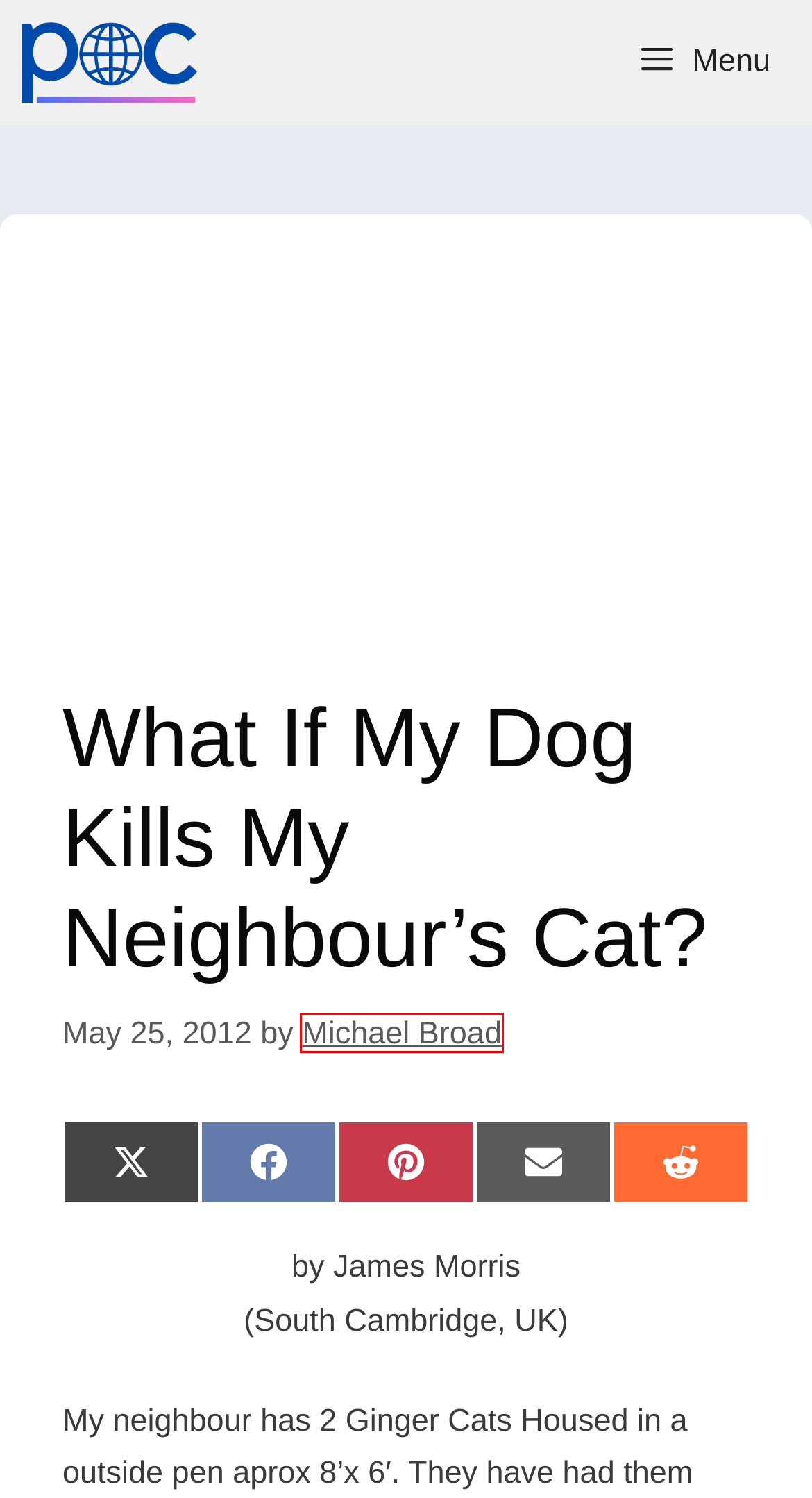You have a screenshot of a webpage with a red bounding box highlighting a UI element. Your task is to select the best webpage description that corresponds to the new webpage after clicking the element. Here are the descriptions:
A. dog attacks cat – Freethinking Animal Advocacy
B. WE BUILT A CAT RUN – Freethinking Animal Advocacy
C. Dog – Freethinking Animal Advocacy
D. dangers to cats – Freethinking Animal Advocacy
E. Freethinking Animal Advocacy – Please support animal welfare
F. Animal Welfare Act 2006 – verbatim plus notes – Freethinking Animal Advocacy
G. Michael Broad – Freethinking Animal Advocacy
H. Cat Illnesses – most common – Freethinking Animal Advocacy

G